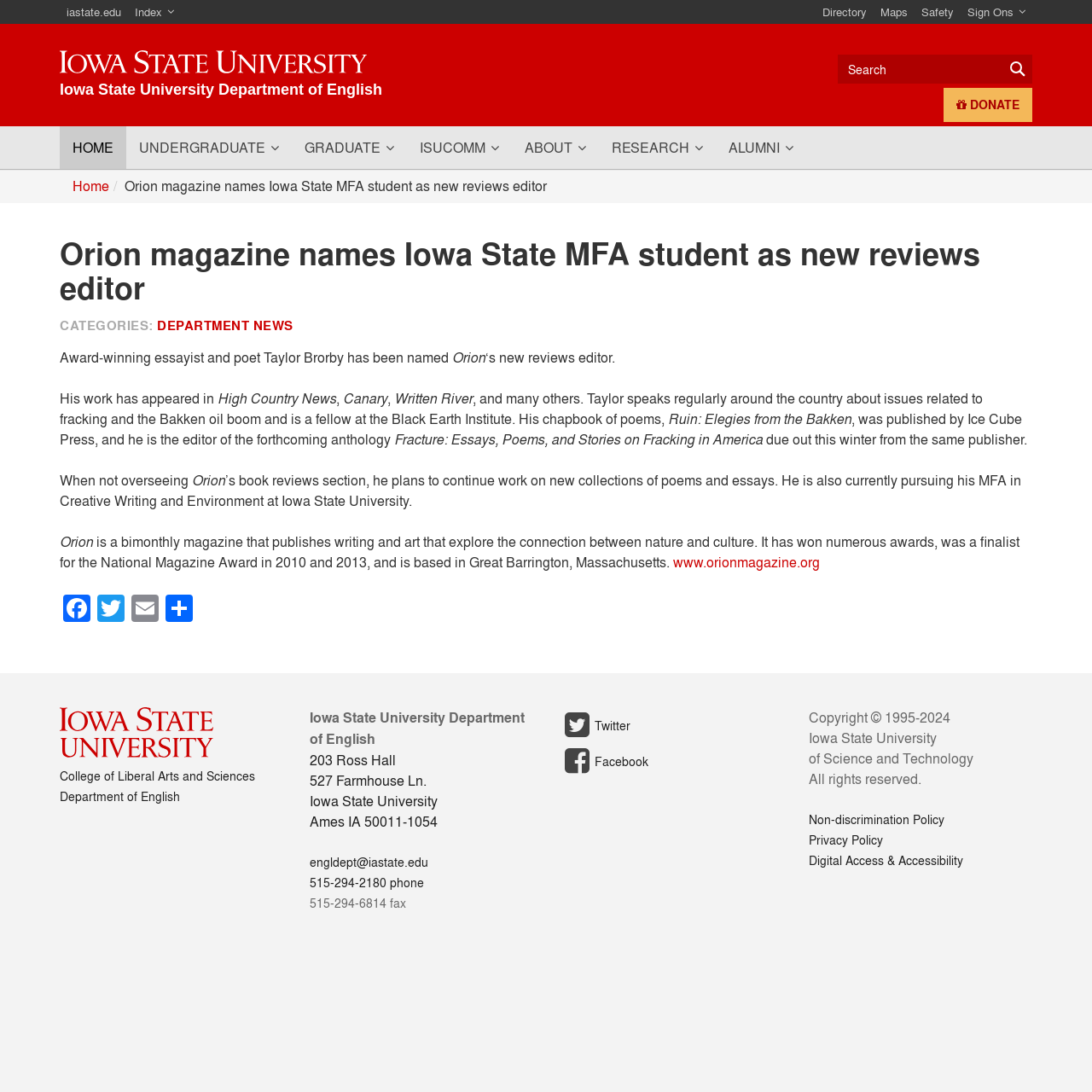Bounding box coordinates are given in the format (top-left x, top-left y, bottom-right x, bottom-right y). All values should be floating point numbers between 0 and 1. Provide the bounding box coordinate for the UI element described as: 515-294-2180 phone

[0.283, 0.801, 0.388, 0.816]